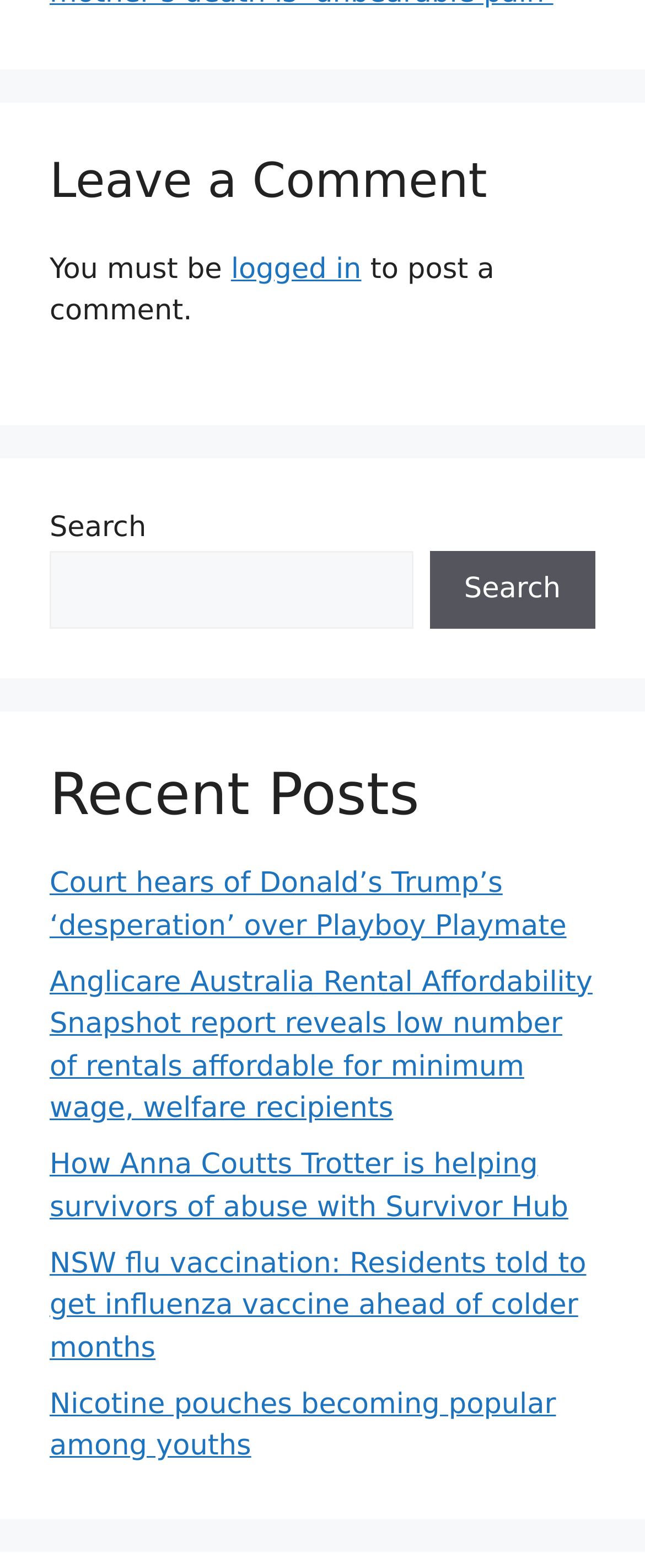What is the topic of the first recent post?
Answer the question using a single word or phrase, according to the image.

Donald Trump